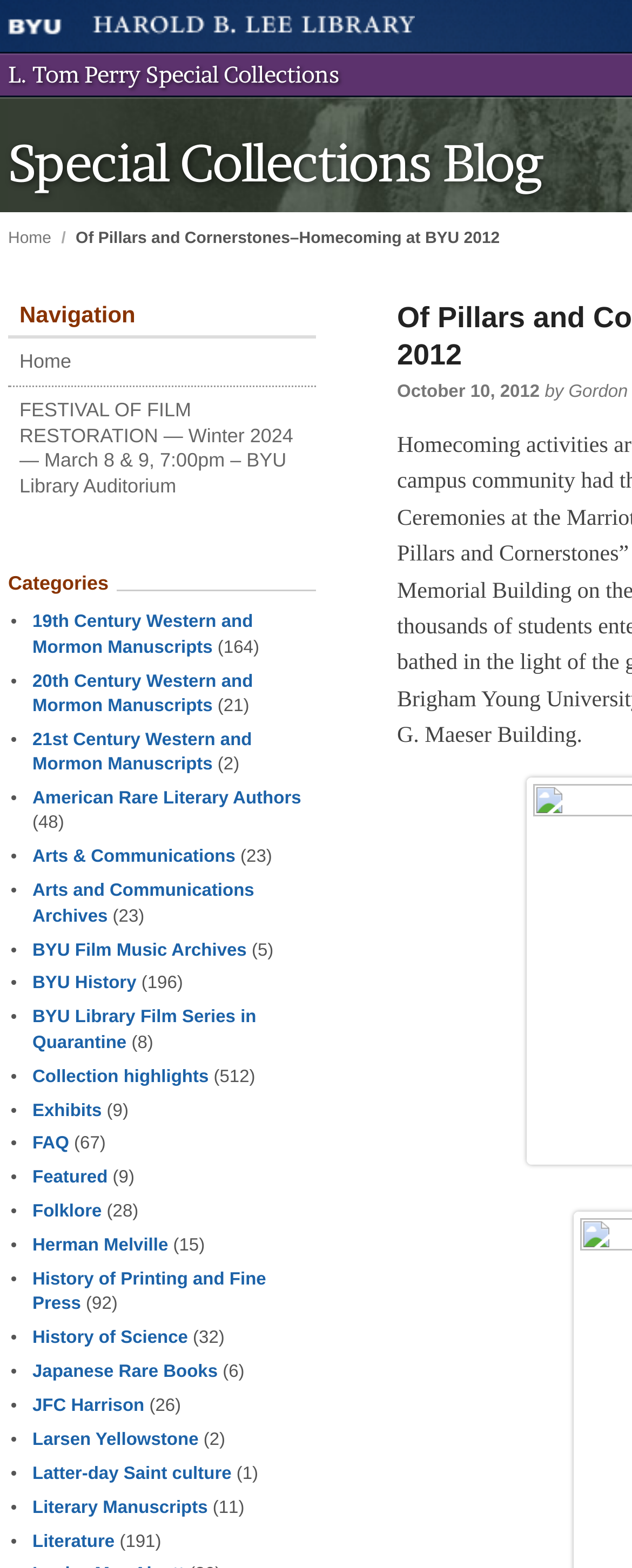What is the name of the library mentioned? Observe the screenshot and provide a one-word or short phrase answer.

BYU Library